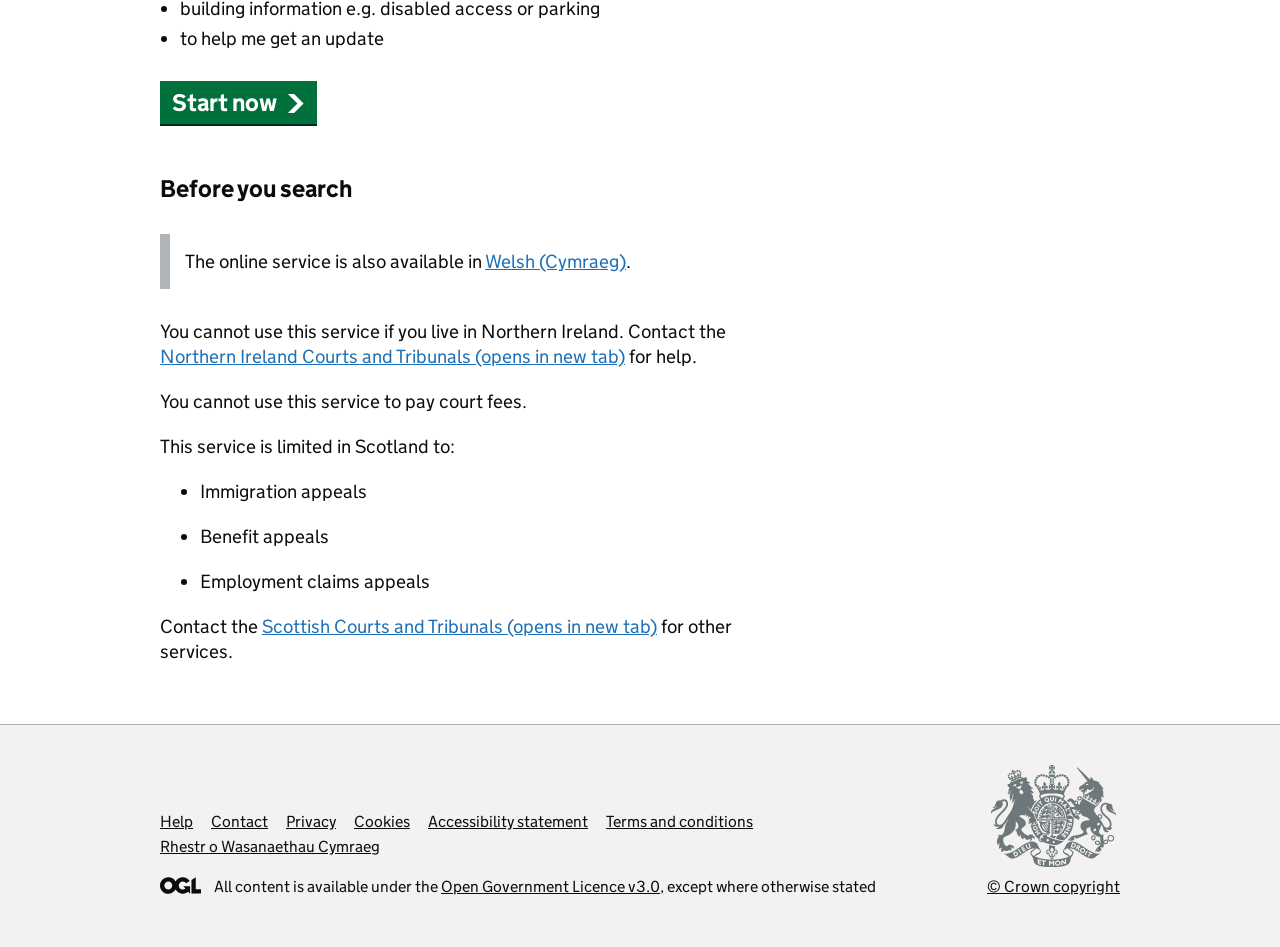Given the element description: "Privacy", predict the bounding box coordinates of the UI element it refers to, using four float numbers between 0 and 1, i.e., [left, top, right, bottom].

[0.223, 0.857, 0.262, 0.878]